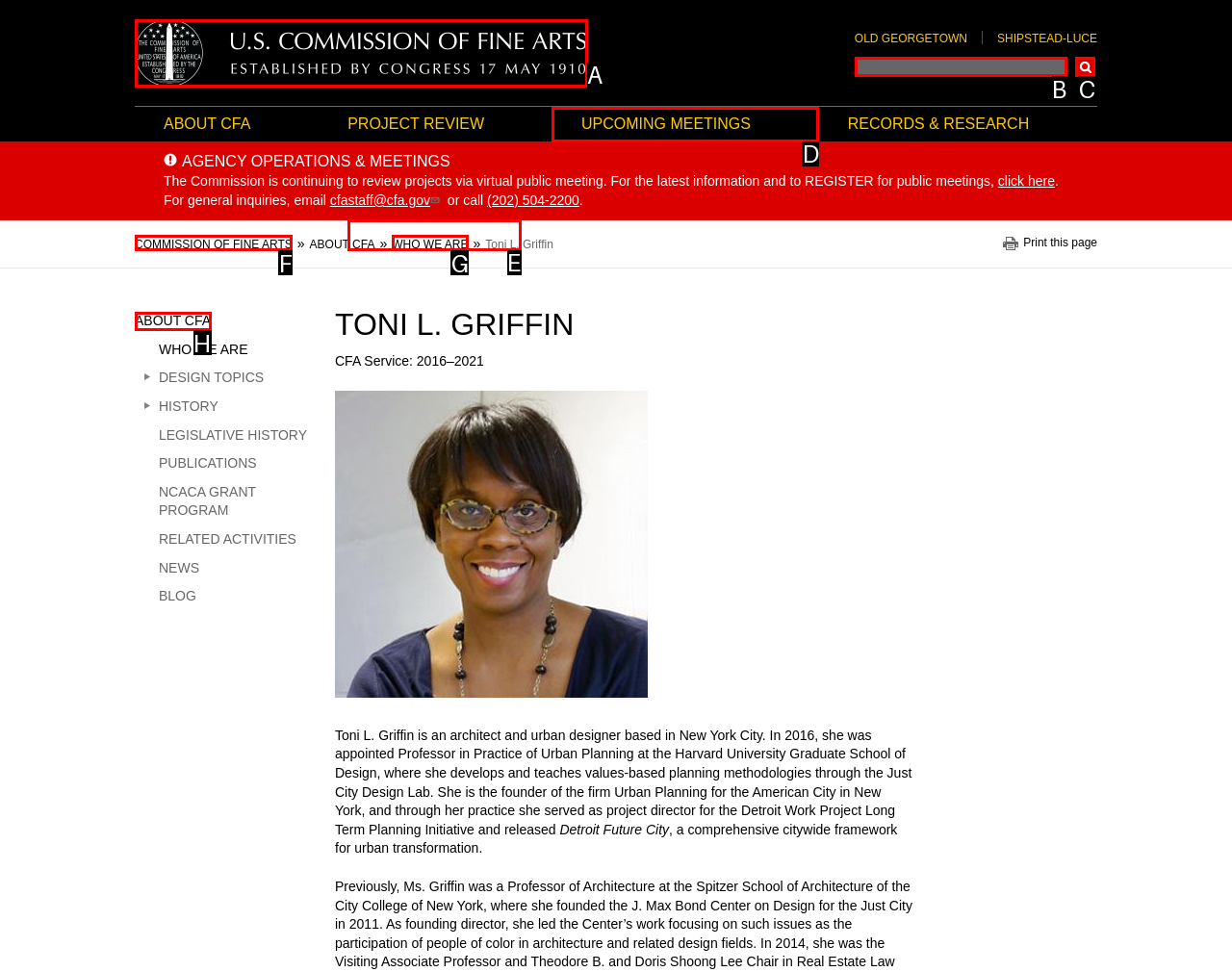Tell me which one HTML element I should click to complete the following task: Search for something Answer with the option's letter from the given choices directly.

B